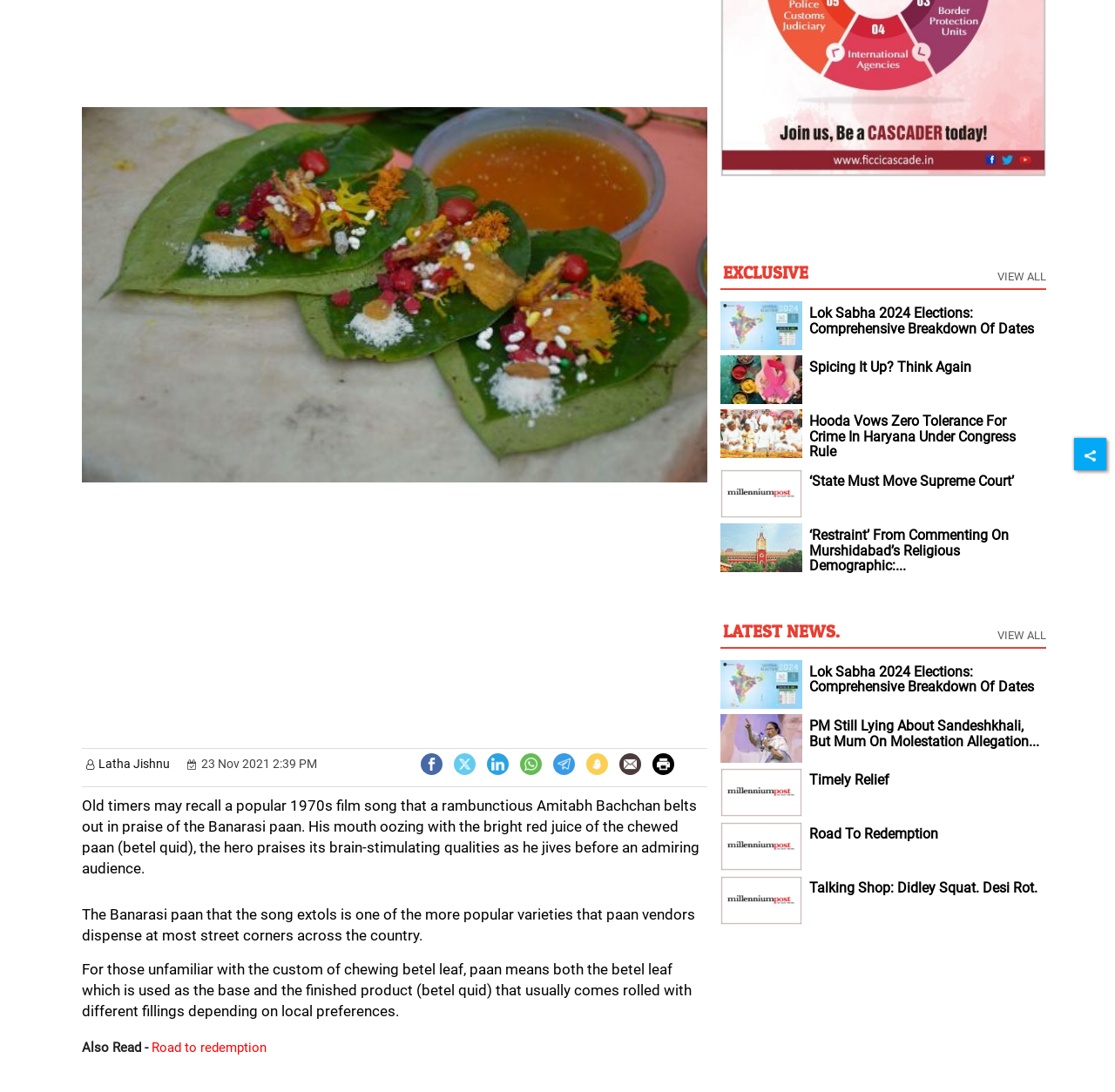Locate the bounding box for the described UI element: "Road to redemption". Ensure the coordinates are four float numbers between 0 and 1, formatted as [left, top, right, bottom].

[0.725, 0.755, 0.841, 0.77]